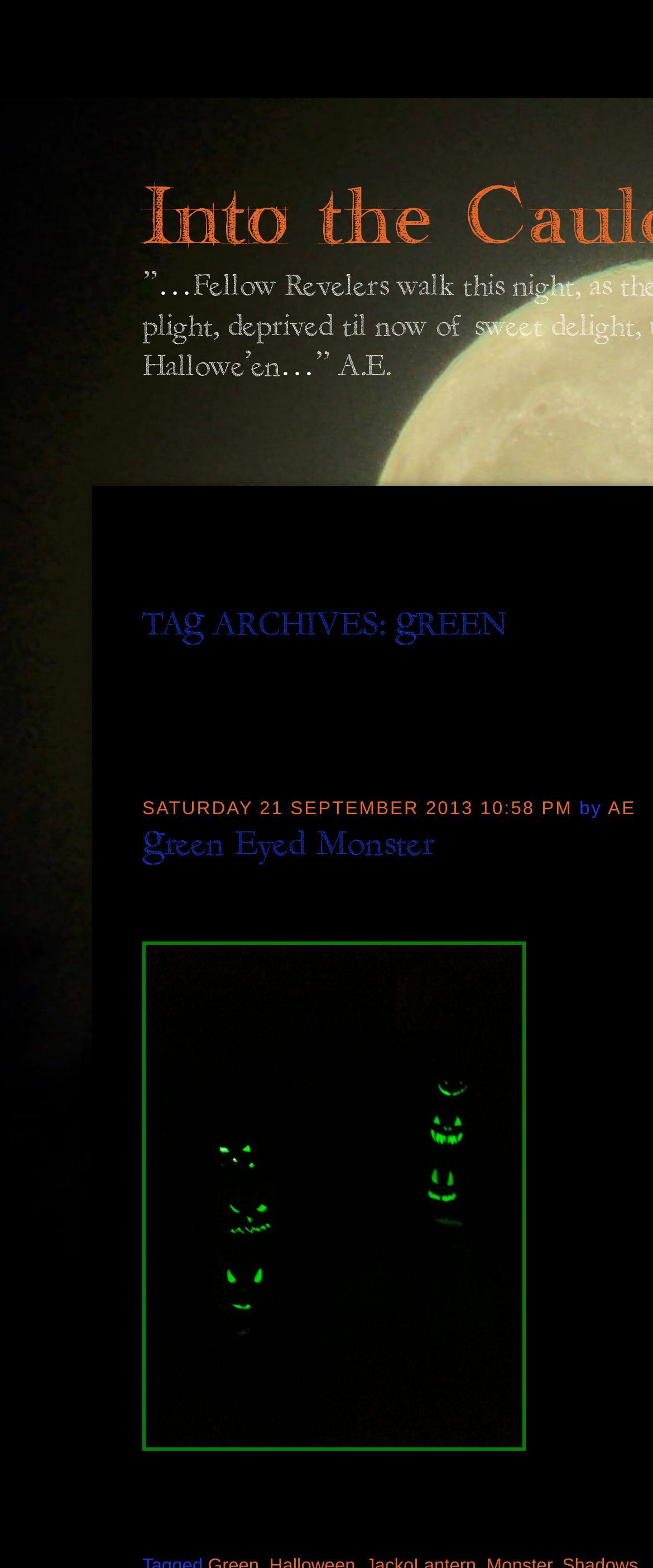How many images are on the page?
Using the image as a reference, answer the question with a short word or phrase.

1